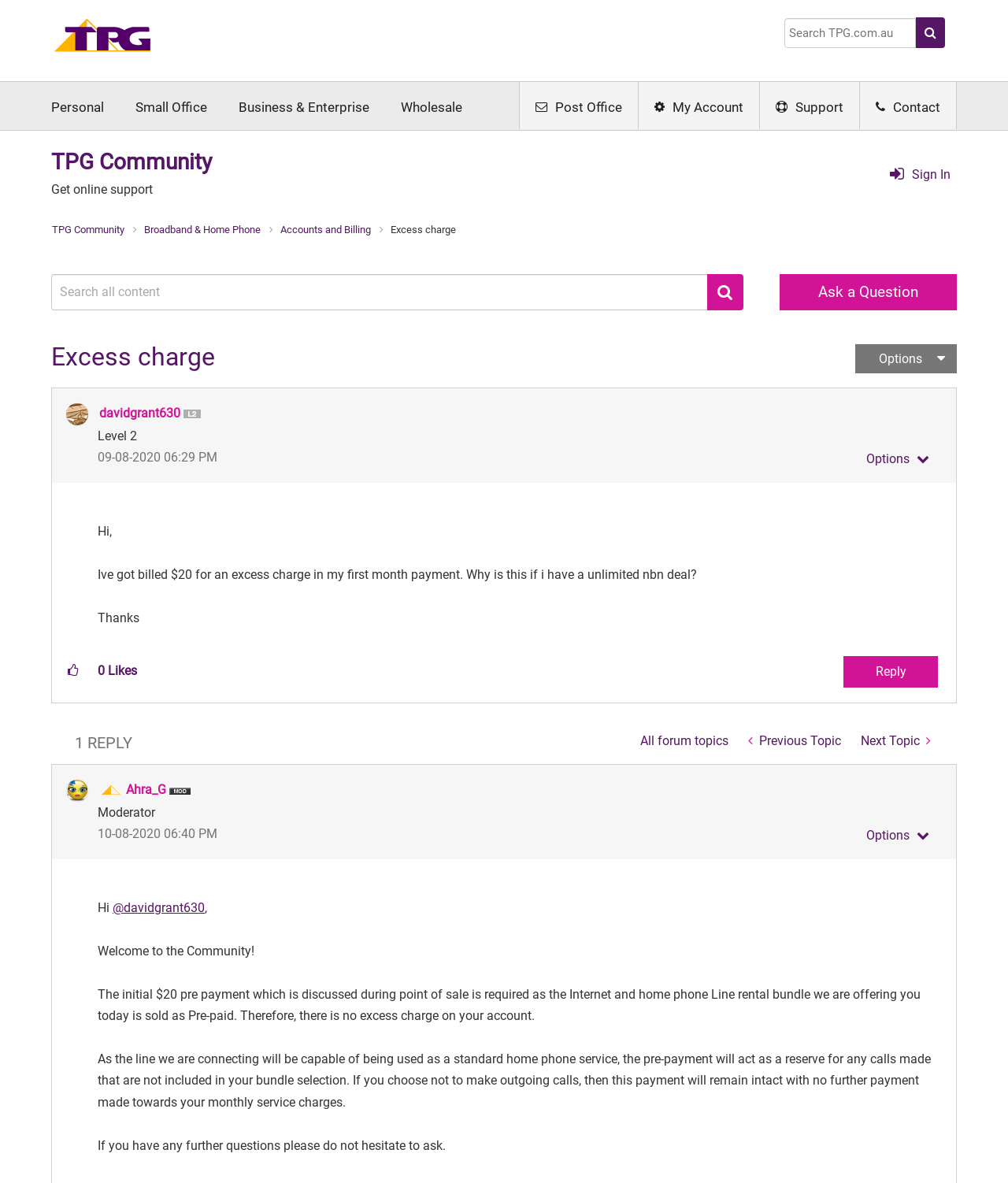Determine the bounding box coordinates of the clickable element to complete this instruction: "Reply to the post". Provide the coordinates in the format of four float numbers between 0 and 1, [left, top, right, bottom].

[0.837, 0.555, 0.93, 0.581]